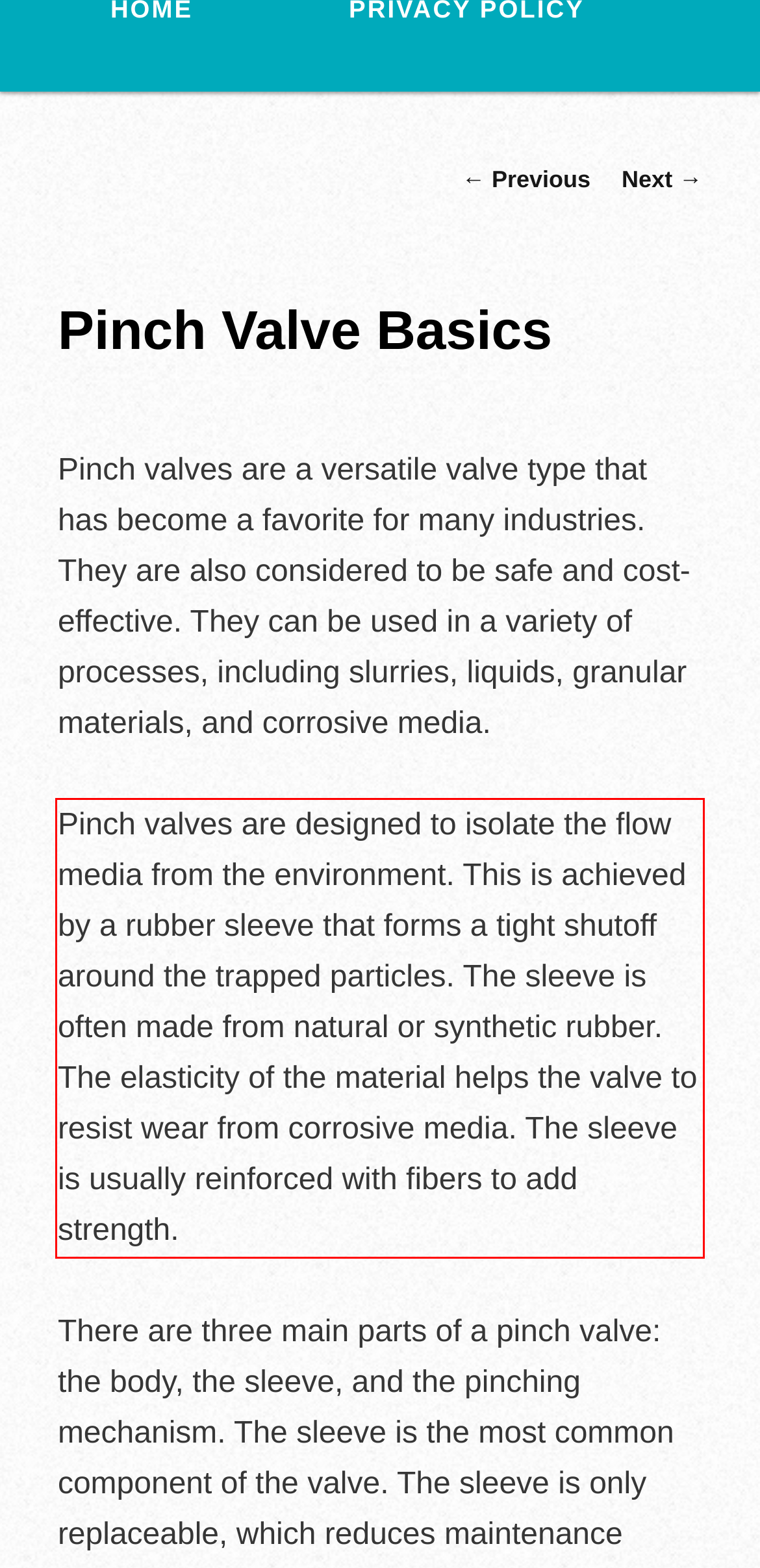Given the screenshot of the webpage, identify the red bounding box, and recognize the text content inside that red bounding box.

Pinch valves are designed to isolate the flow media from the environment. This is achieved by a rubber sleeve that forms a tight shutoff around the trapped particles. The sleeve is often made from natural or synthetic rubber. The elasticity of the material helps the valve to resist wear from corrosive media. The sleeve is usually reinforced with fibers to add strength.